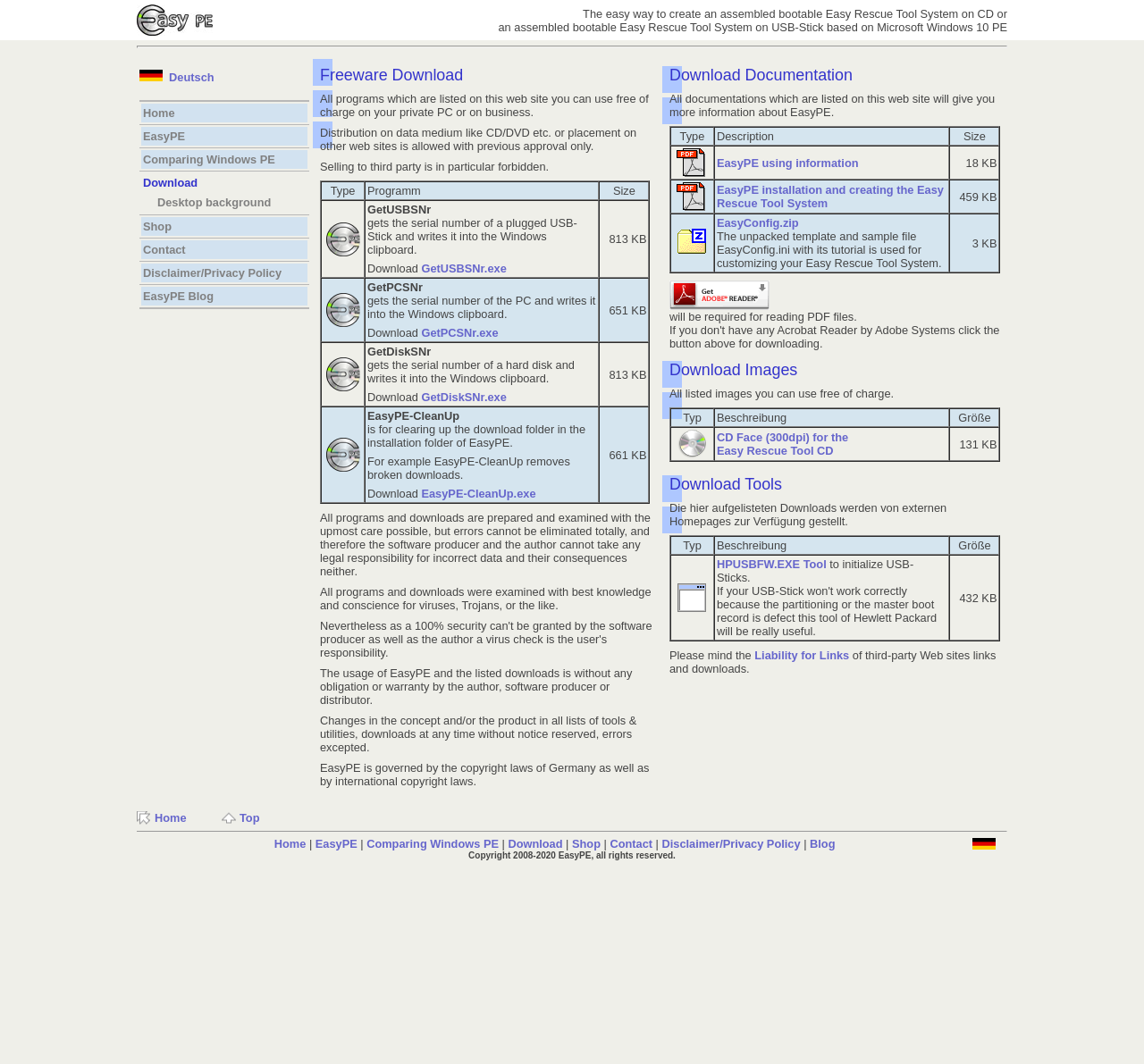What is the purpose of the EasyPE system?
Respond to the question with a single word or phrase according to the image.

Create bootable Easy Rescue Tool System